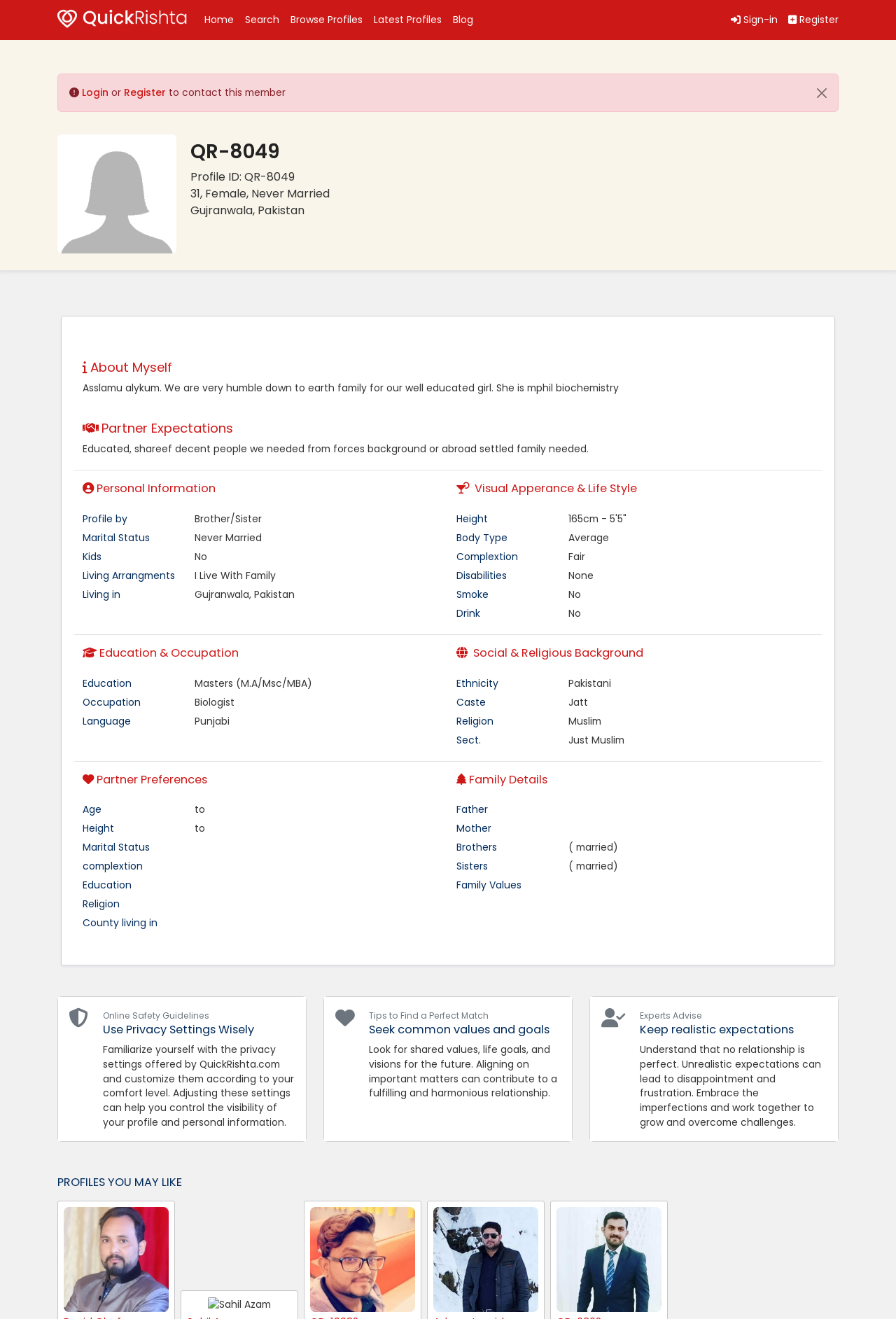What is the marital status of the person?
Please provide a single word or phrase in response based on the screenshot.

Never Married